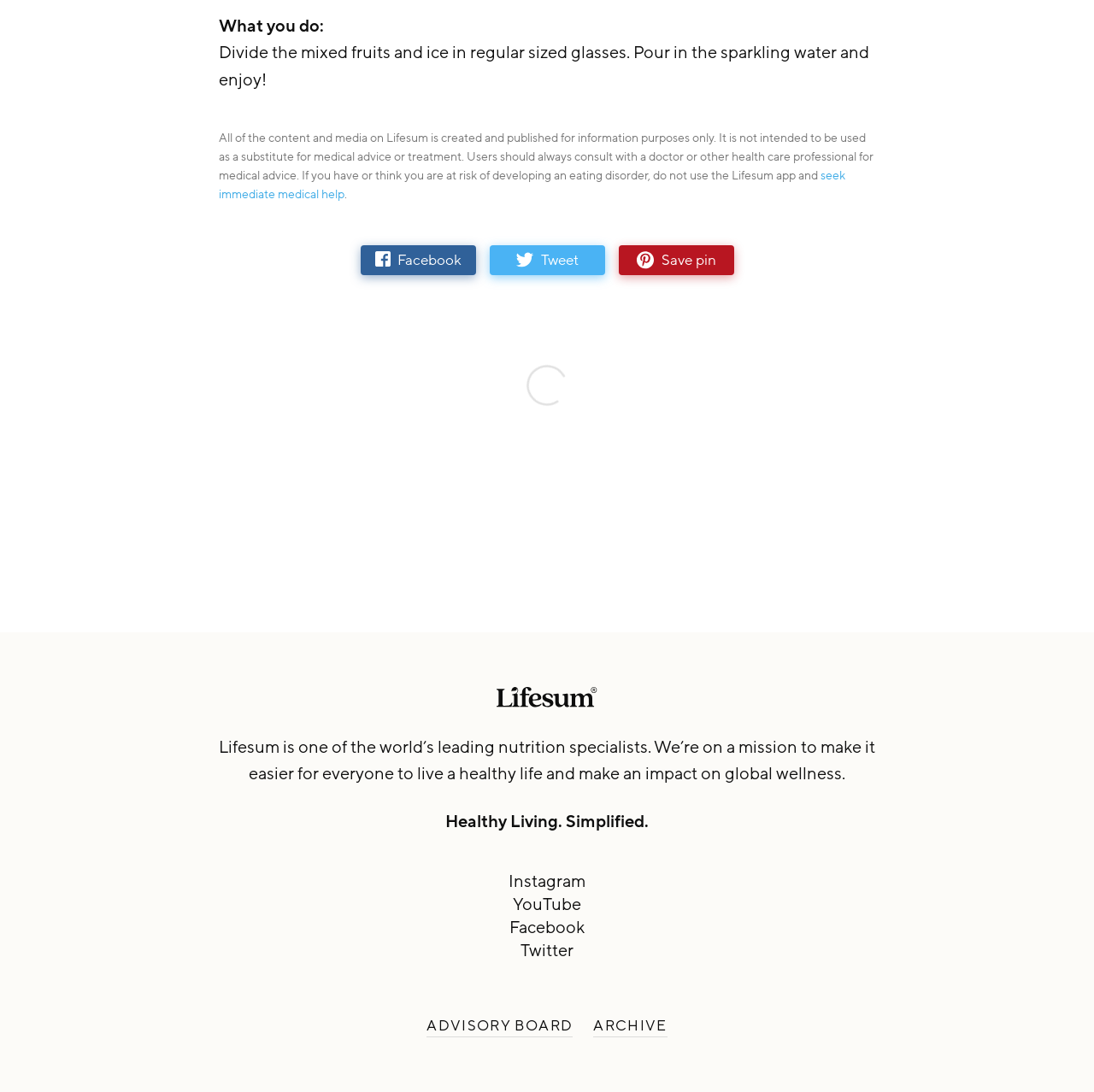How many social media links are visible?
Give a comprehensive and detailed explanation for the question.

Although there are multiple social media links such as Facebook, Twitter, Instagram, and YouTube, they are all hidden, so none of them are visible.